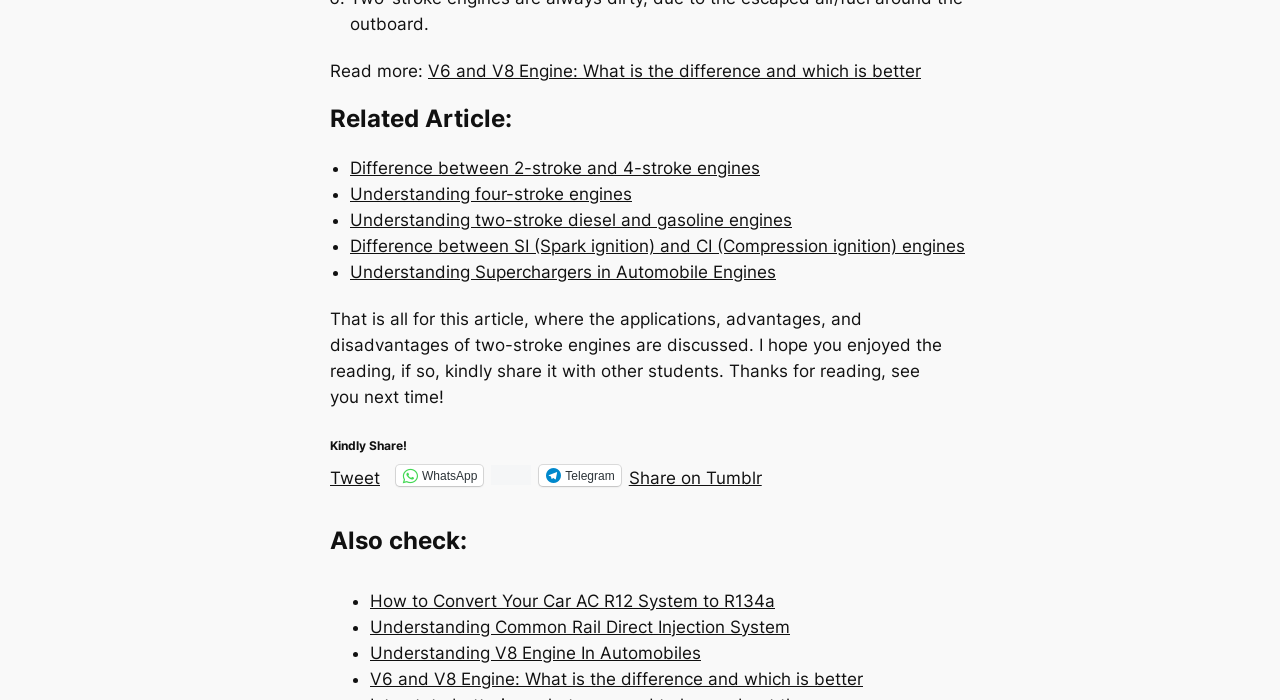Specify the bounding box coordinates of the region I need to click to perform the following instruction: "Explore Difference between 2-stroke and 4-stroke engines". The coordinates must be four float numbers in the range of 0 to 1, i.e., [left, top, right, bottom].

[0.273, 0.225, 0.594, 0.254]